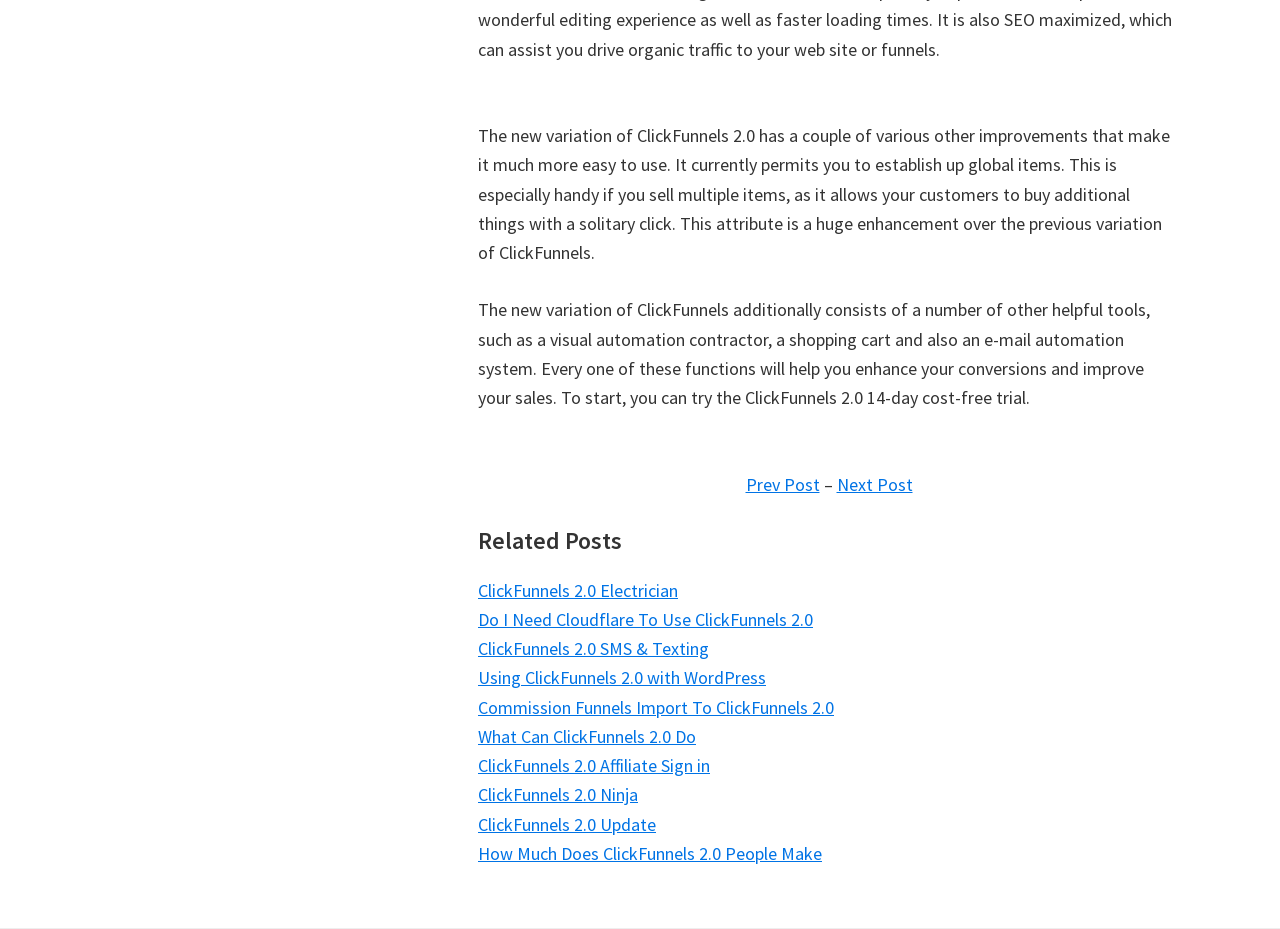What type of content is listed under 'Related Posts'?
Please provide a comprehensive answer based on the contents of the image.

The content listed under 'Related Posts' appears to be tutorials or guides related to ClickFunnels 2.0, as the links have titles such as 'ClickFunnels 2.0 Electrician', 'Do I Need Cloudflare To Use ClickFunnels 2.0', and so on.